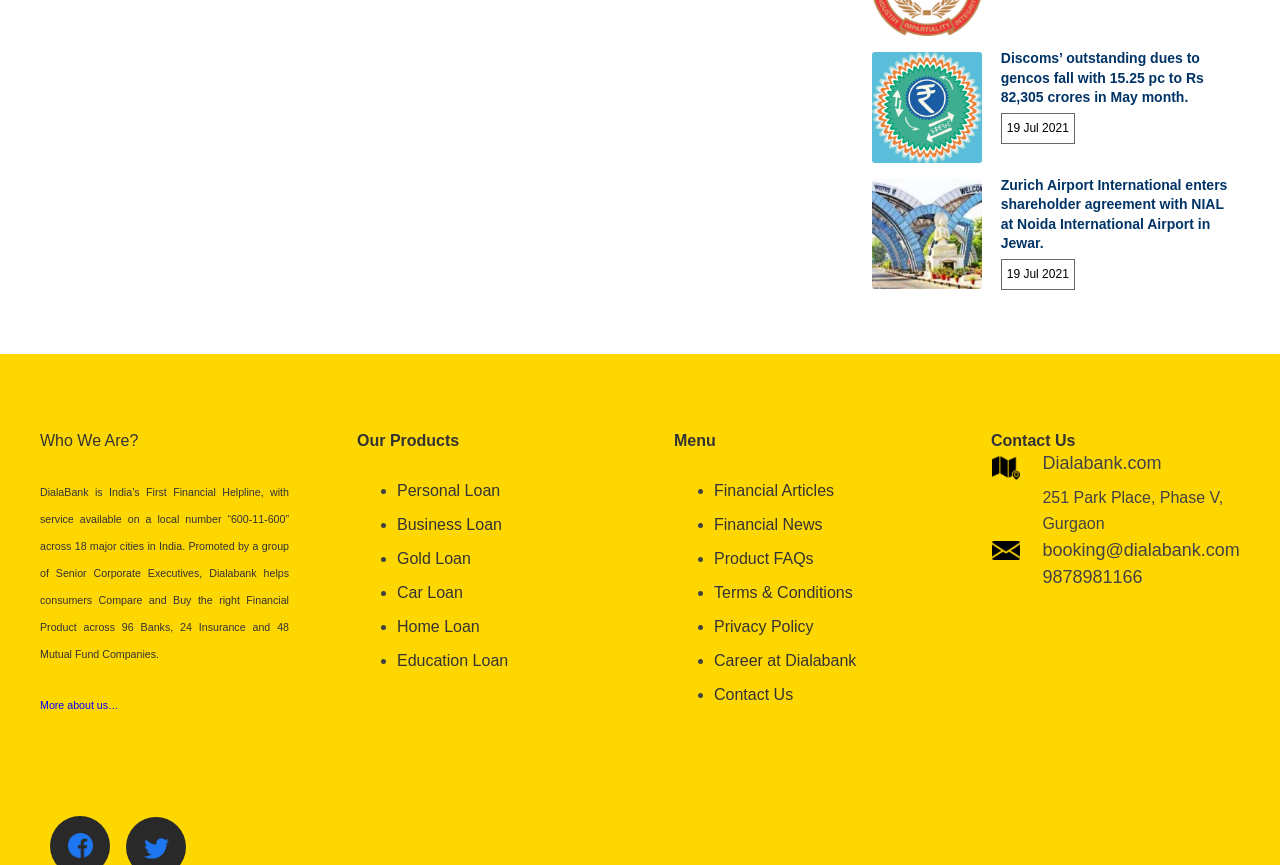Determine the bounding box coordinates of the region I should click to achieve the following instruction: "Click on 'Contact Us'". Ensure the bounding box coordinates are four float numbers between 0 and 1, i.e., [left, top, right, bottom].

[0.558, 0.793, 0.62, 0.813]